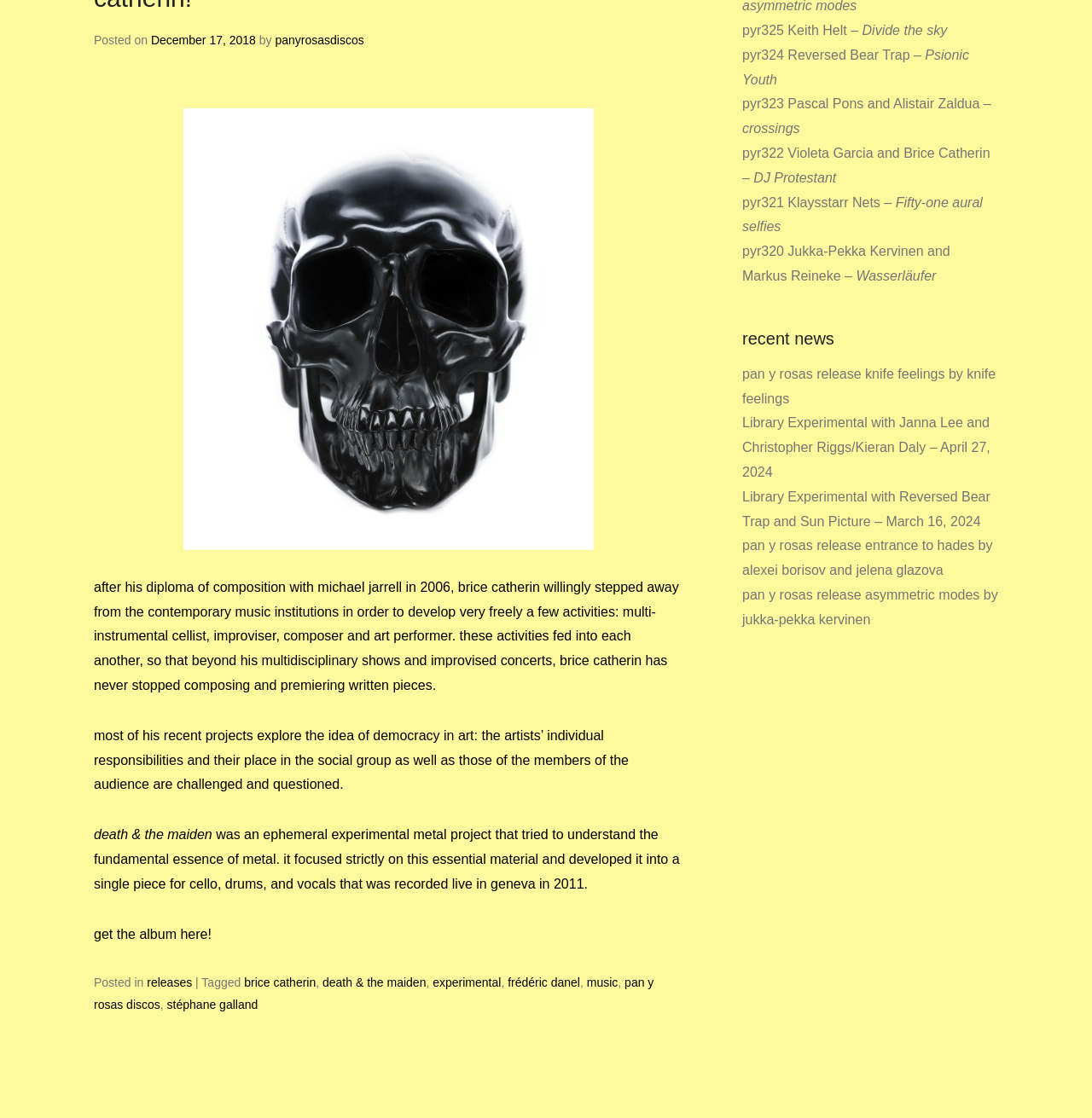Find and provide the bounding box coordinates for the UI element described with: "brice catherin".

[0.224, 0.873, 0.289, 0.885]